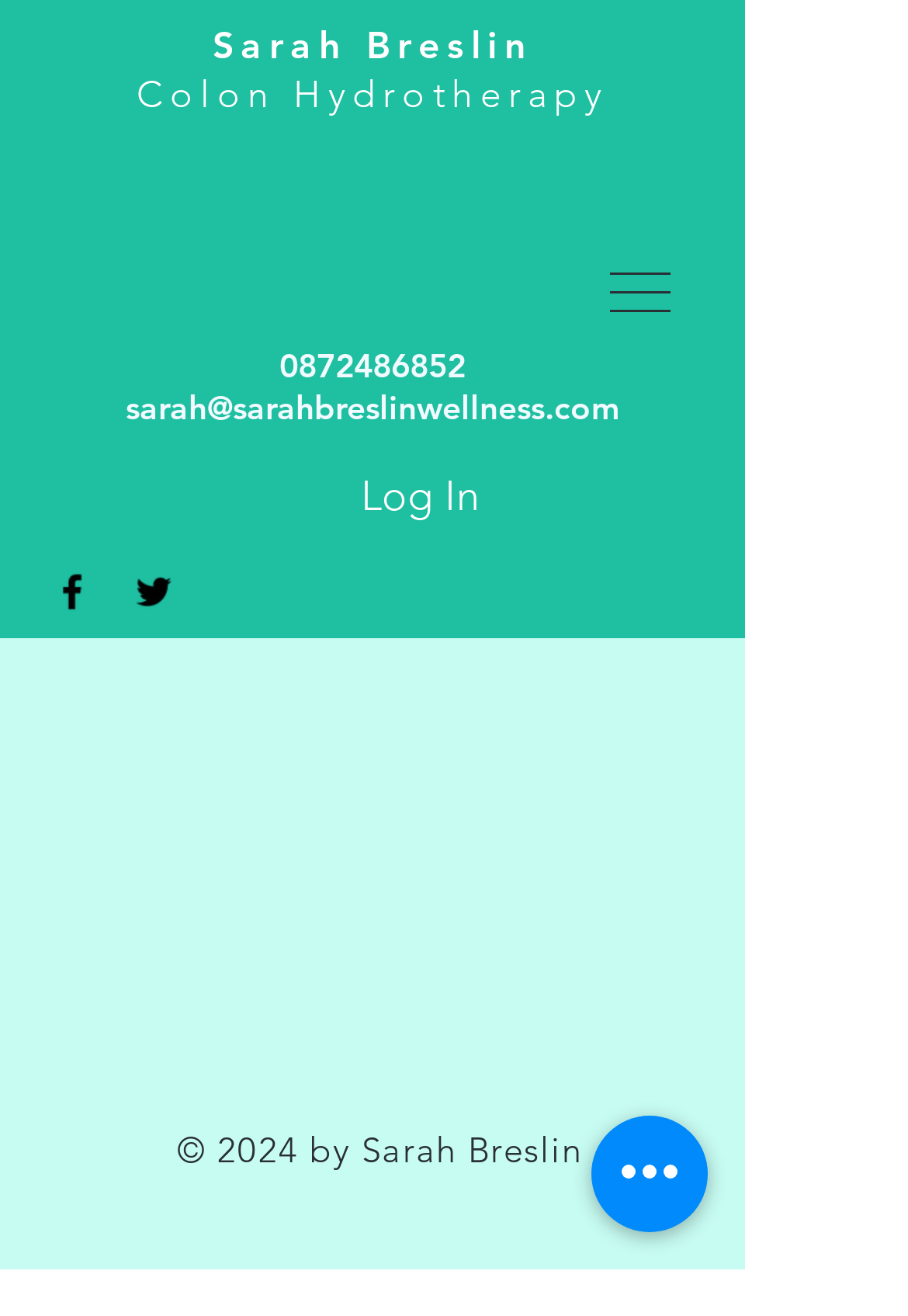Locate the bounding box coordinates of the clickable region necessary to complete the following instruction: "Open the site navigation menu". Provide the coordinates in the format of four float numbers between 0 and 1, i.e., [left, top, right, bottom].

[0.641, 0.177, 0.769, 0.265]